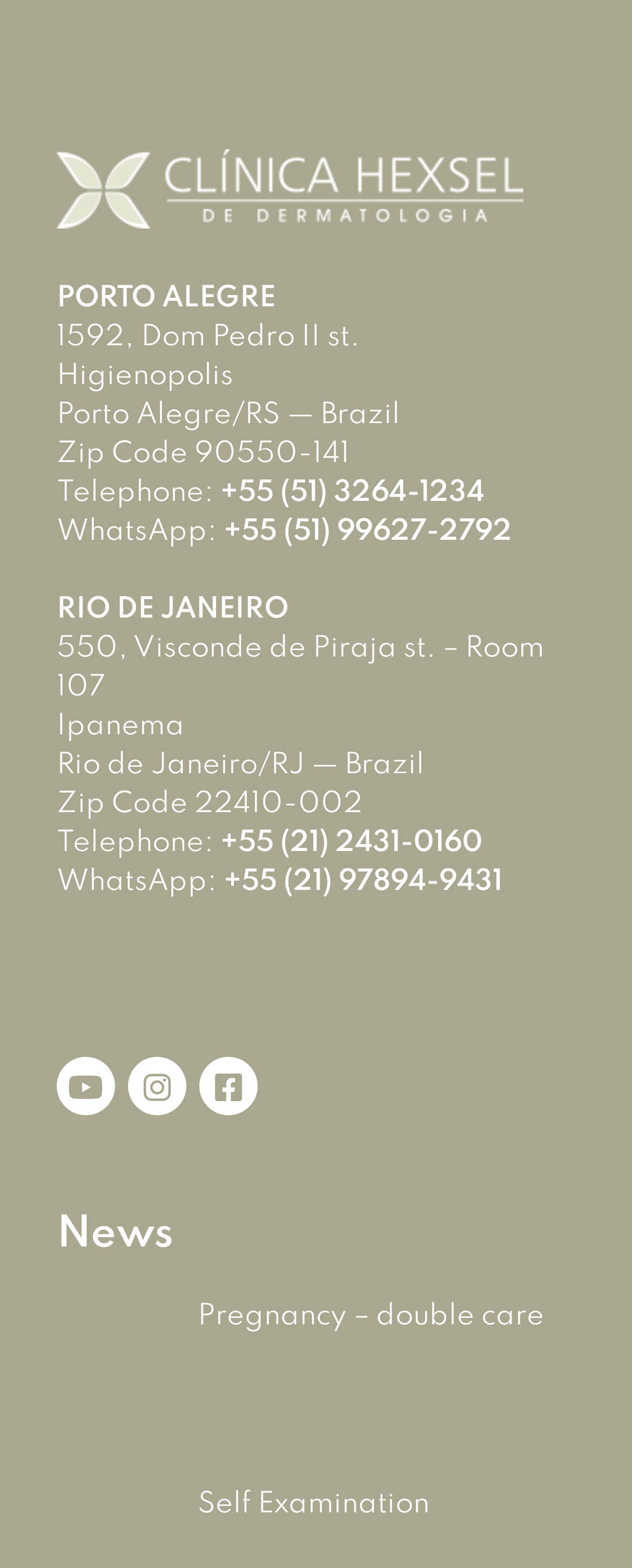Based on what you see in the screenshot, provide a thorough answer to this question: What is the title of the second news article?

I looked at the news section of the webpage and found the title of the second article, which is Self Examination.